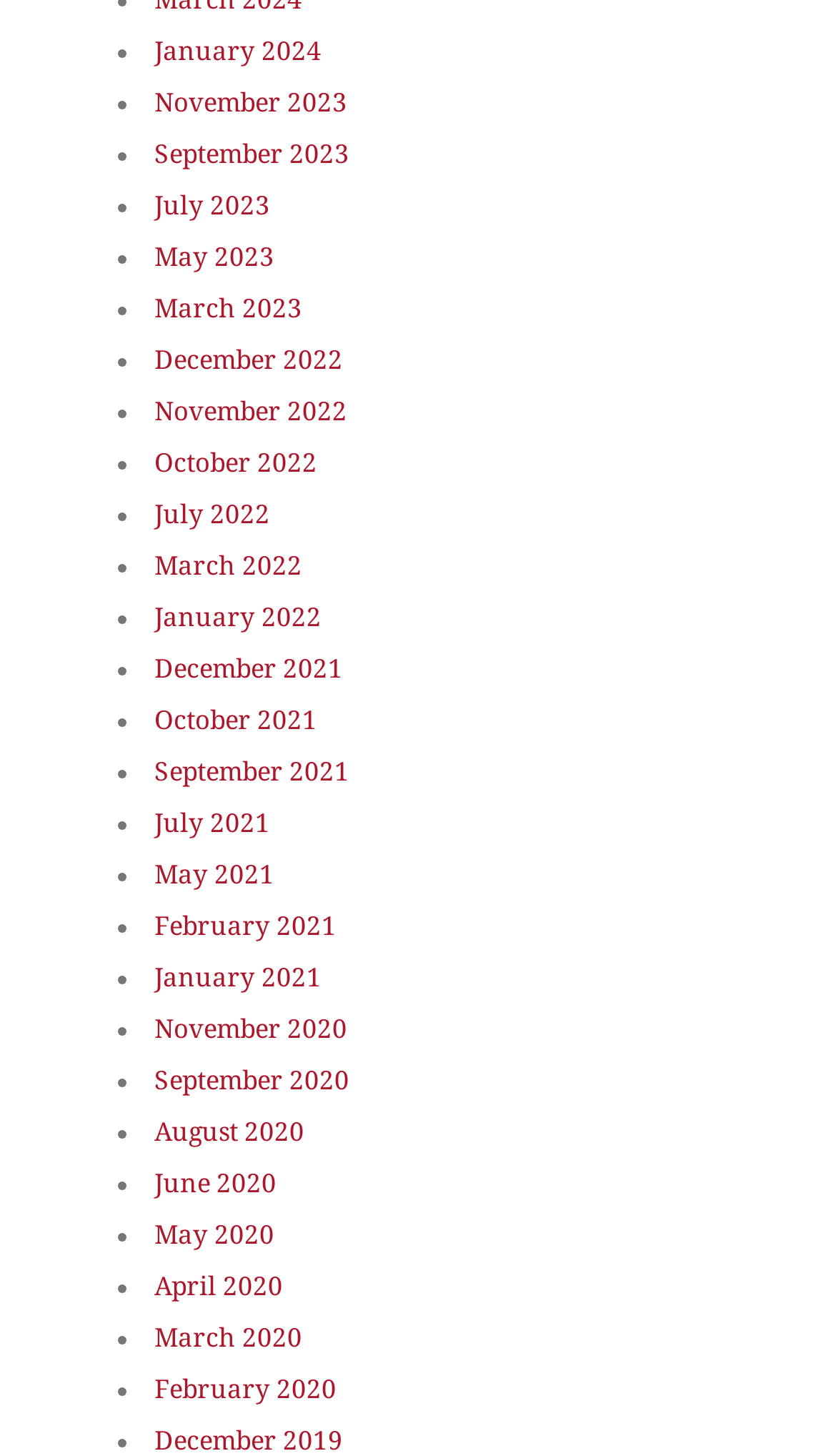Please identify the bounding box coordinates of the element on the webpage that should be clicked to follow this instruction: "Access March 2020". The bounding box coordinates should be given as four float numbers between 0 and 1, formatted as [left, top, right, bottom].

[0.185, 0.908, 0.362, 0.929]